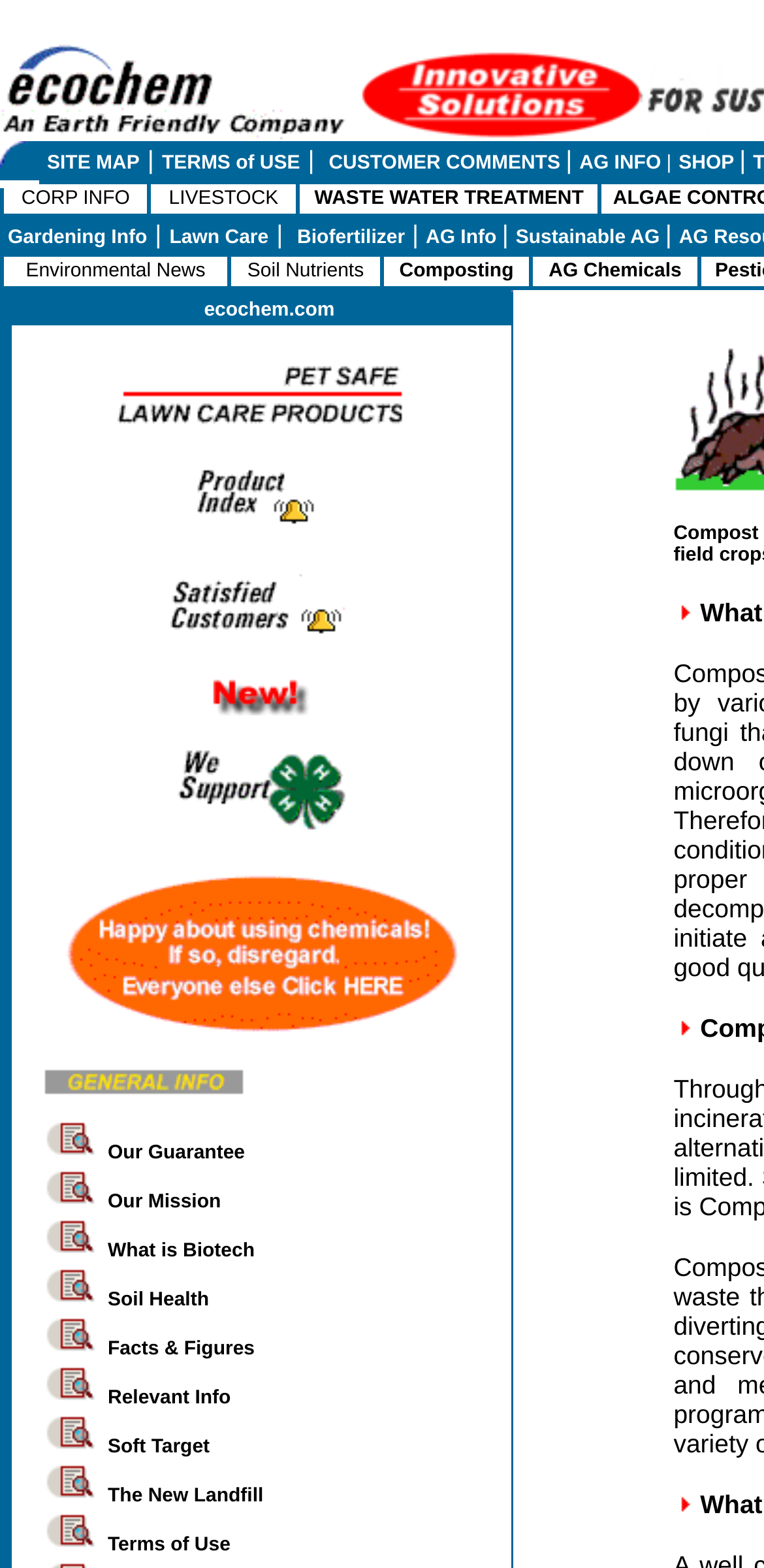Please locate the bounding box coordinates of the element that needs to be clicked to achieve the following instruction: "Explore the 'Composting' category". The coordinates should be four float numbers between 0 and 1, i.e., [left, top, right, bottom].

[0.523, 0.16, 0.672, 0.181]